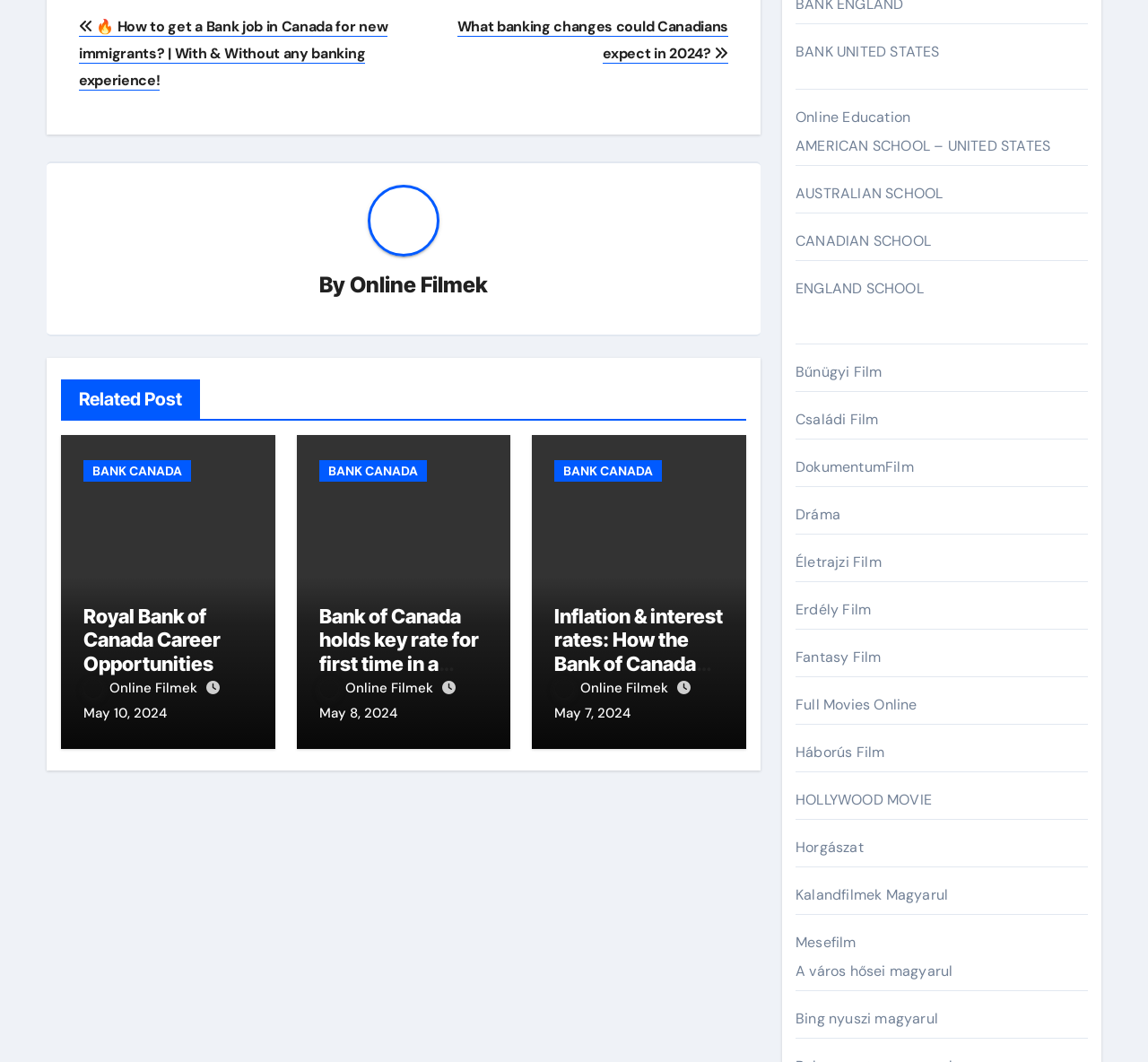Locate the bounding box coordinates of the element that should be clicked to execute the following instruction: "Explore the Bank of Canada's decision on interest rates".

[0.278, 0.569, 0.425, 0.636]